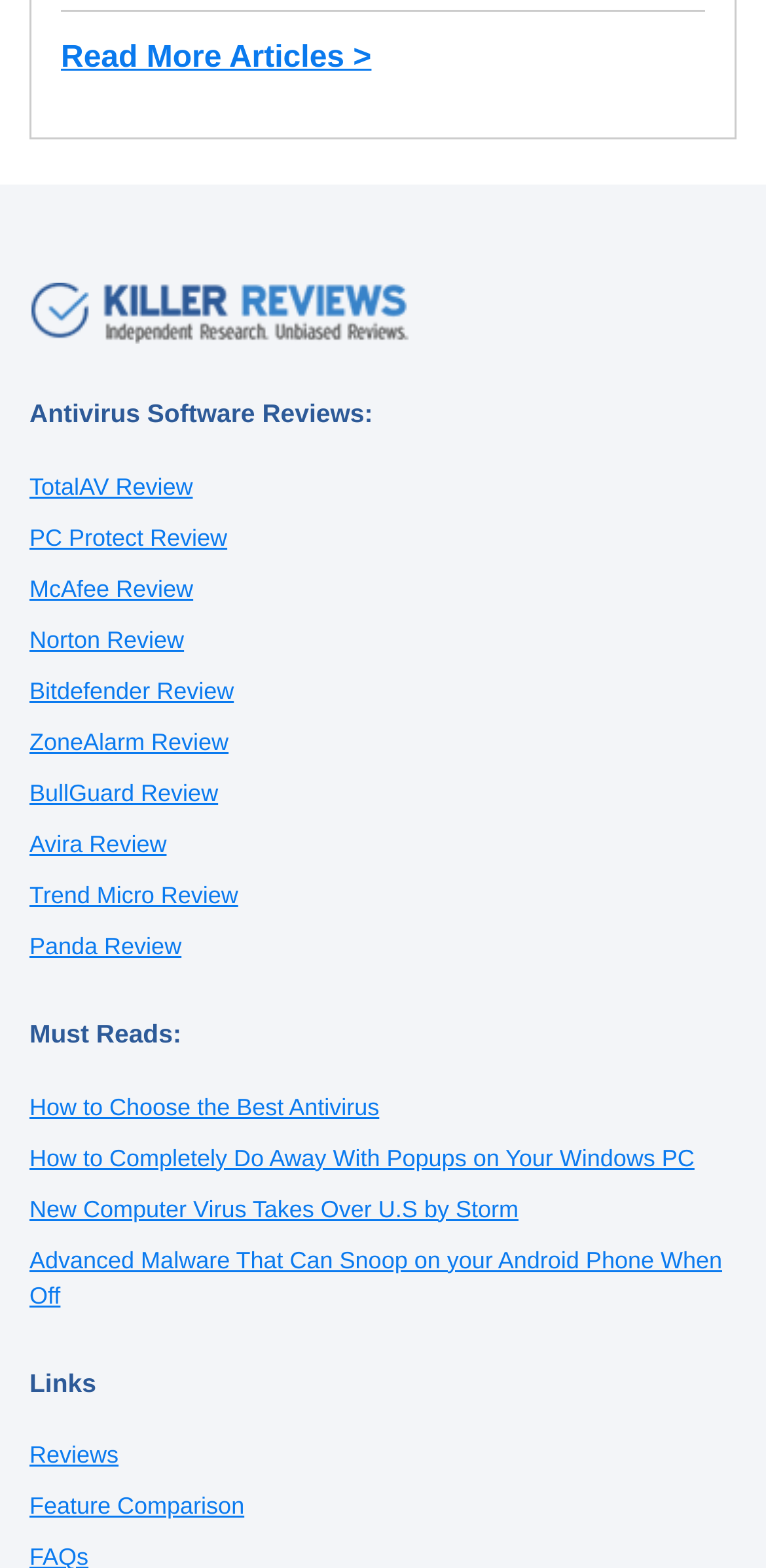What is the category of software being reviewed?
Look at the image and answer with only one word or phrase.

Antivirus Software